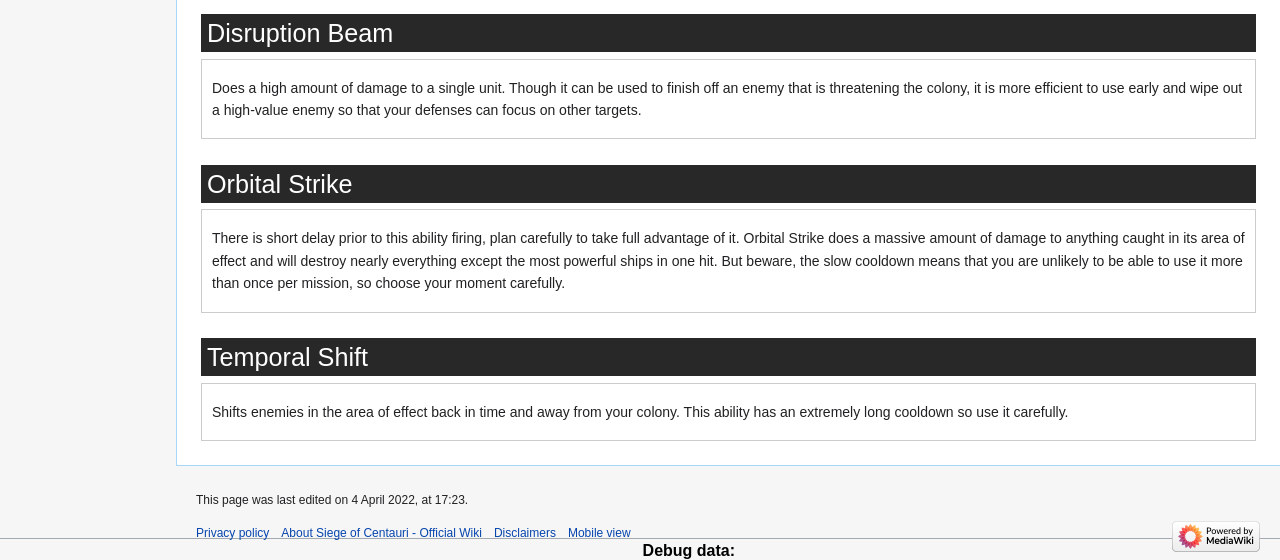What is the purpose of the Temporal Shift ability?
Using the image, provide a detailed and thorough answer to the question.

According to the webpage, the Temporal Shift ability 'Shifts enemies in the area of effect back in time and away from your colony'.